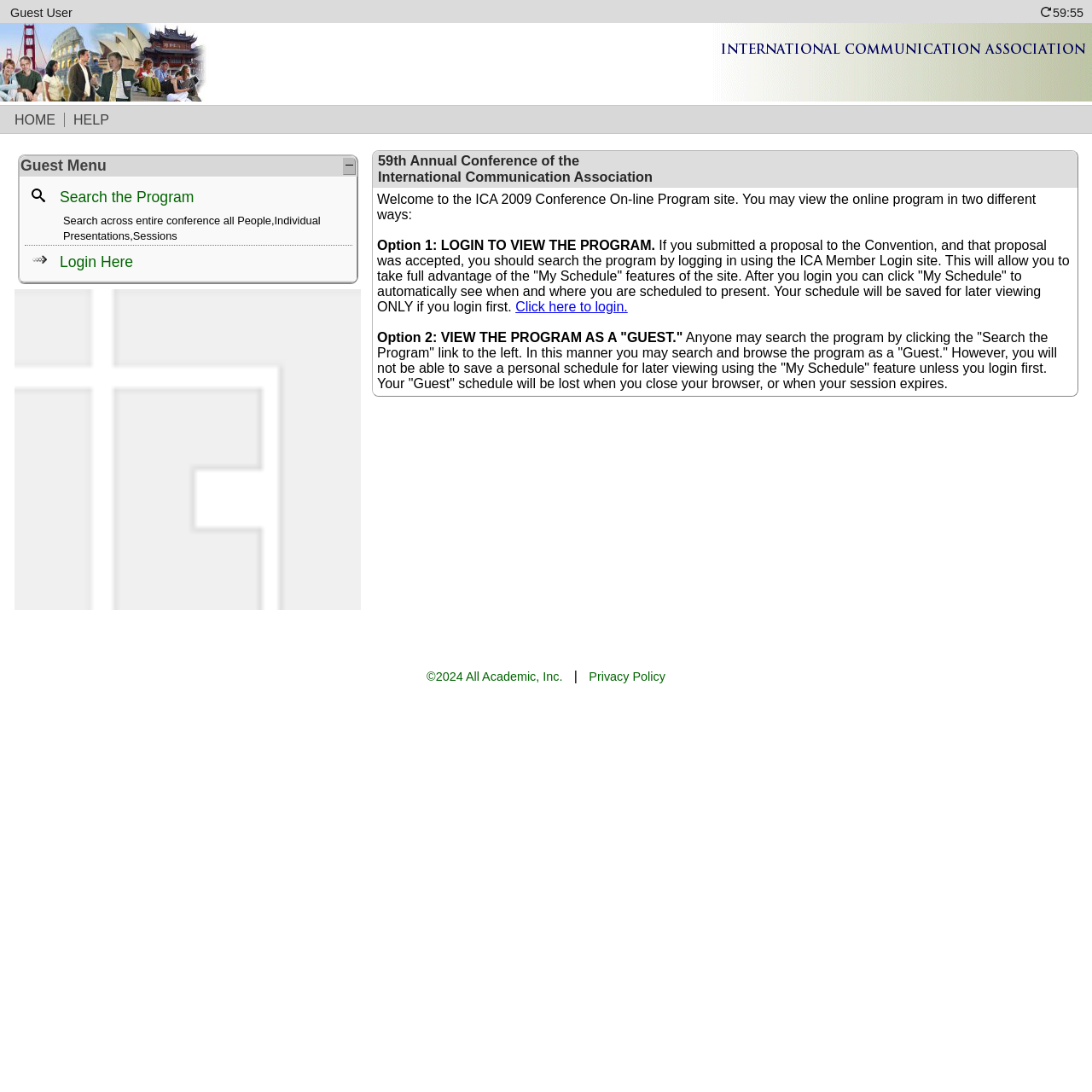Based on the image, provide a detailed response to the question:
What is the name of the conference?

The name of the conference can be found in the text '59th Annual Conference of the International Communication Association' which is located in the main content area of the webpage.